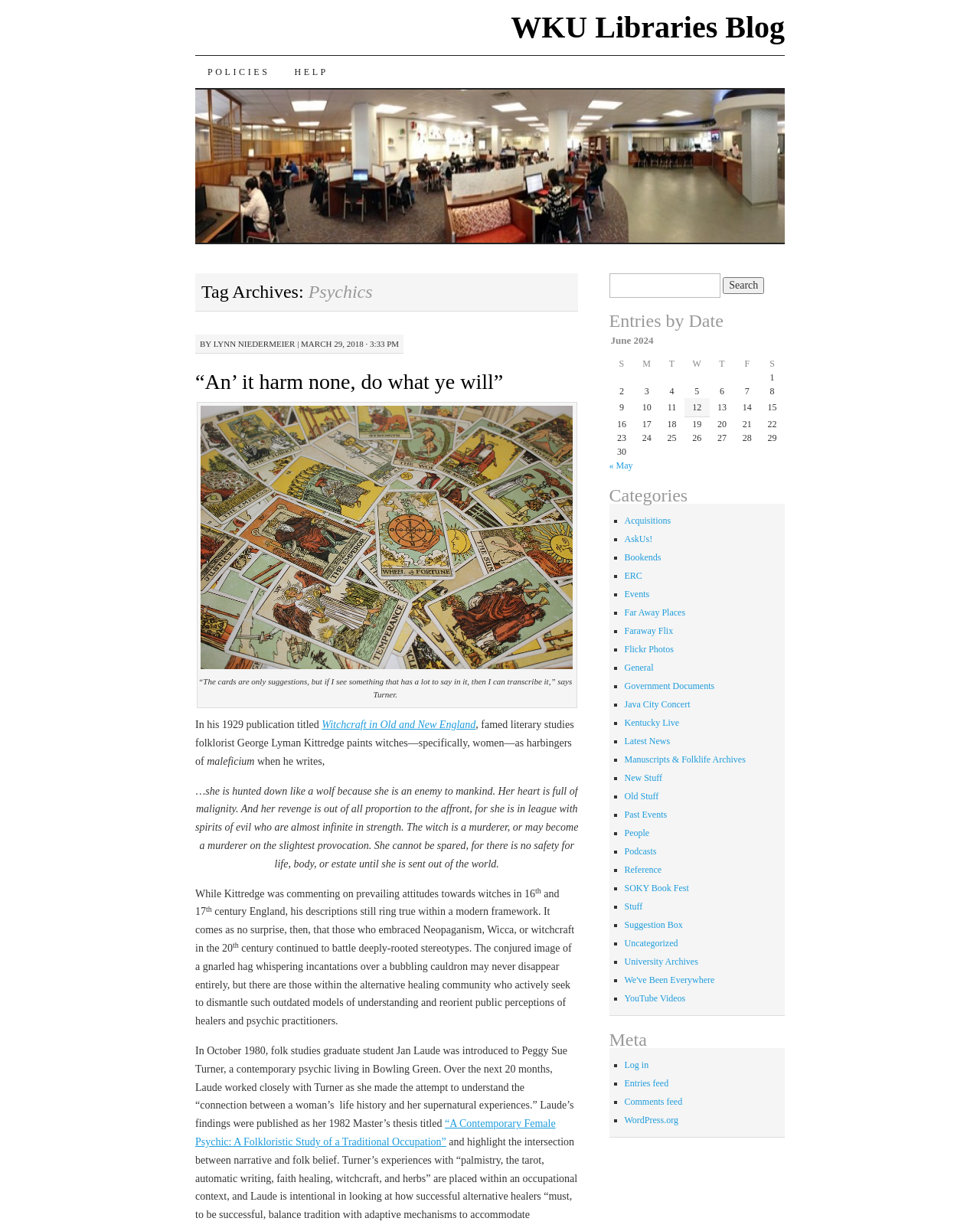Please answer the following question using a single word or phrase: 
What is the name of the folklorist mentioned in the blog post?

George Lyman Kittredge